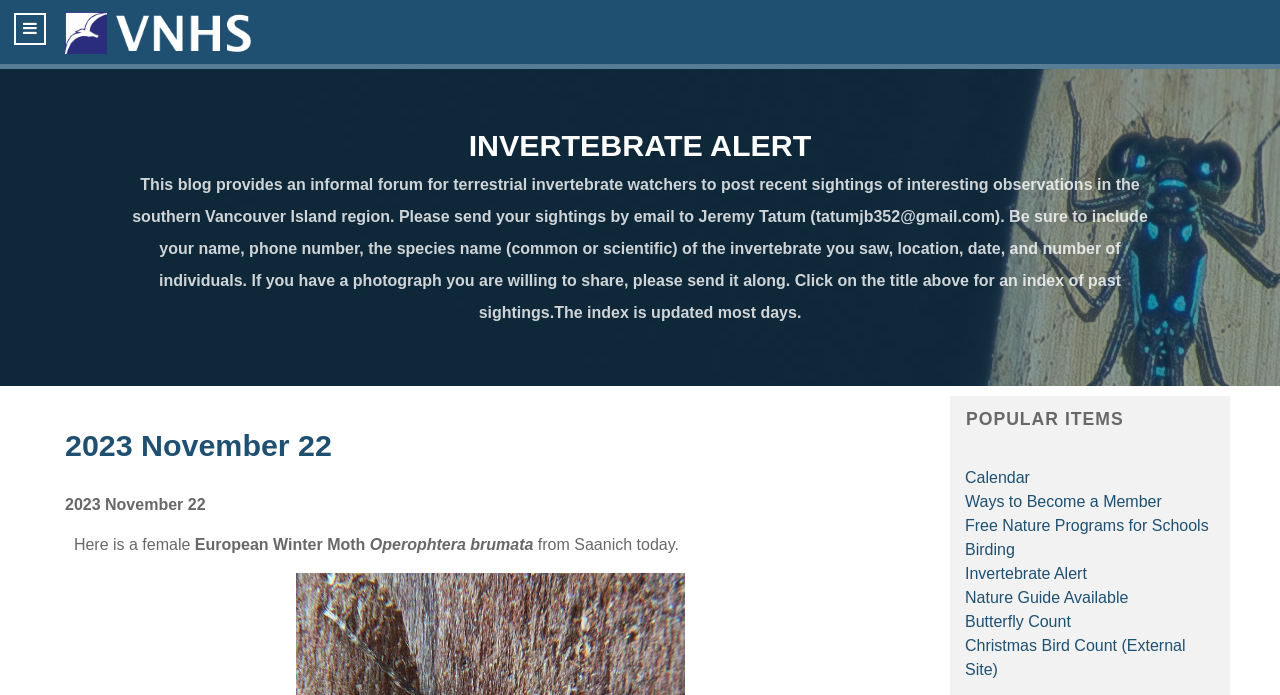Refer to the element description Free Nature Programs for Schools and identify the corresponding bounding box in the screenshot. Format the coordinates as (top-left x, top-left y, bottom-right x, bottom-right y) with values in the range of 0 to 1.

[0.754, 0.744, 0.944, 0.769]